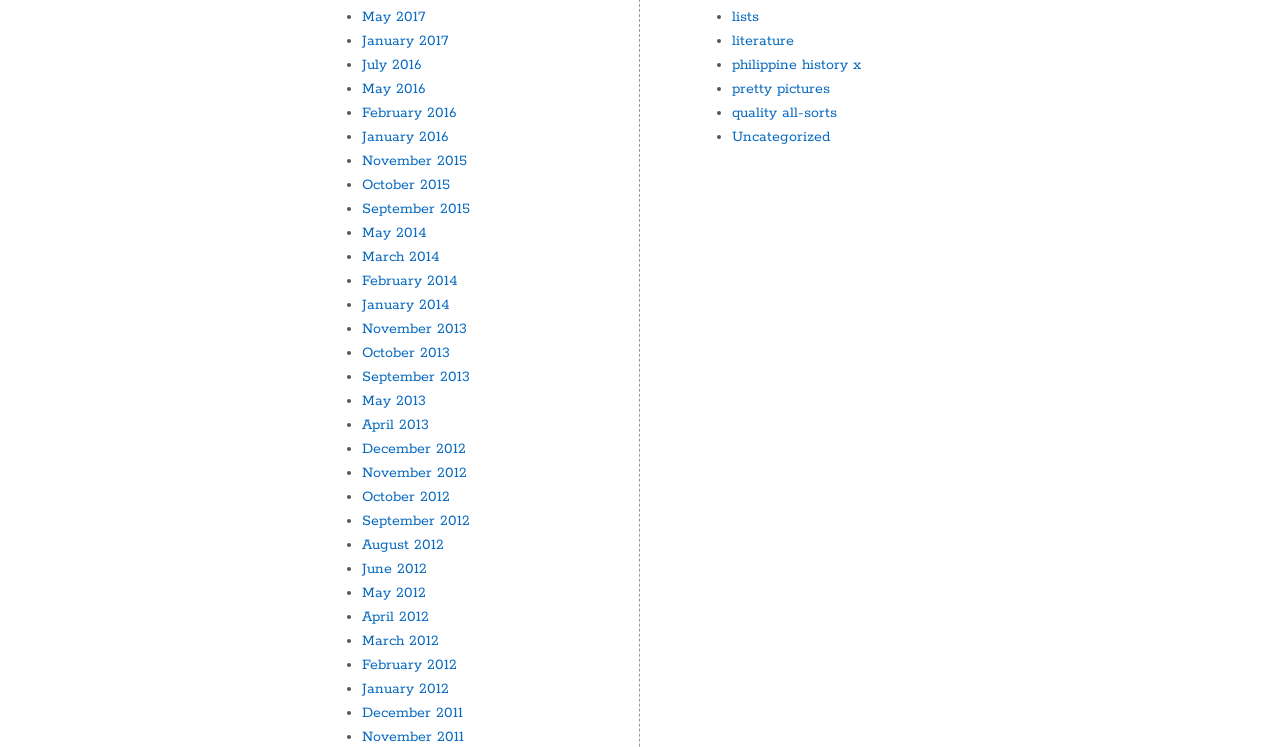Locate the bounding box coordinates of the element you need to click to accomplish the task described by this instruction: "click May 2017".

[0.283, 0.01, 0.332, 0.035]